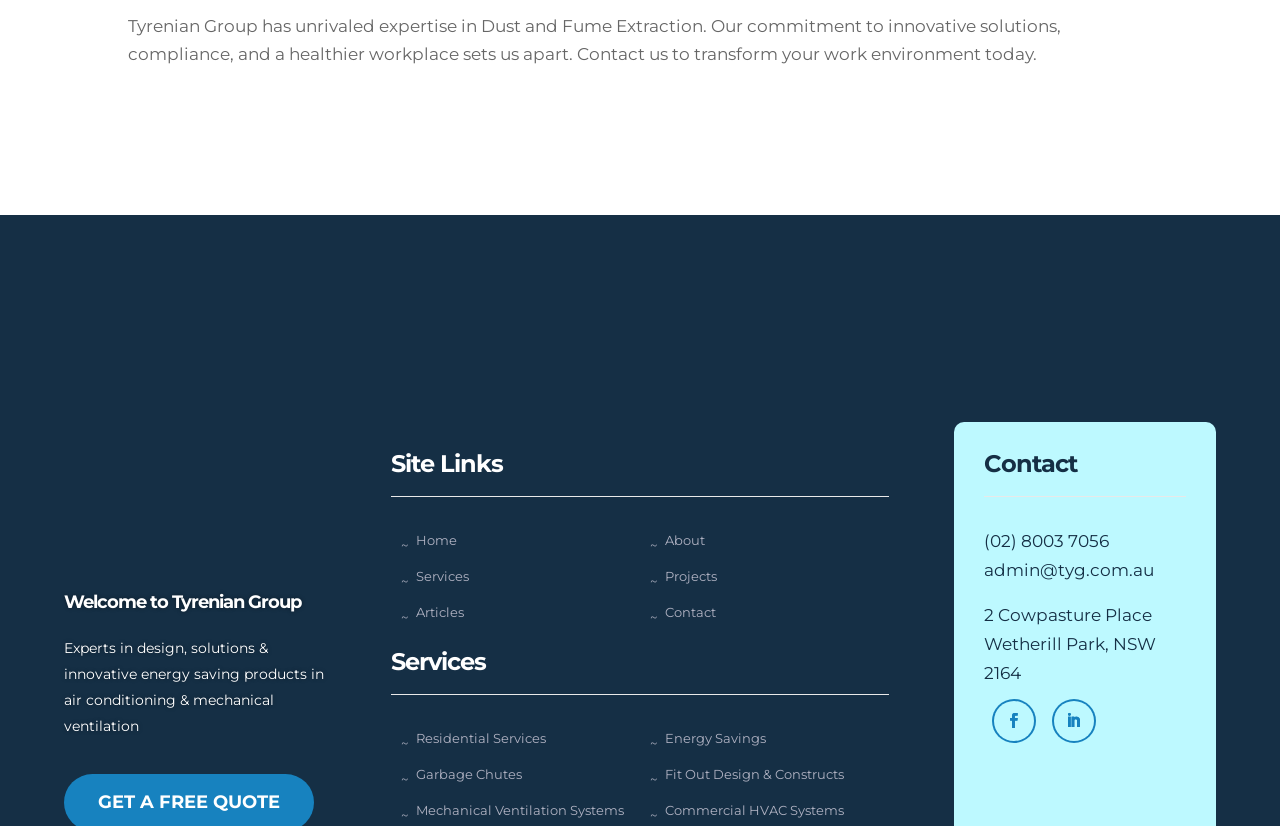Determine the bounding box coordinates of the clickable region to carry out the instruction: "Learn more about residential services".

[0.313, 0.884, 0.426, 0.903]